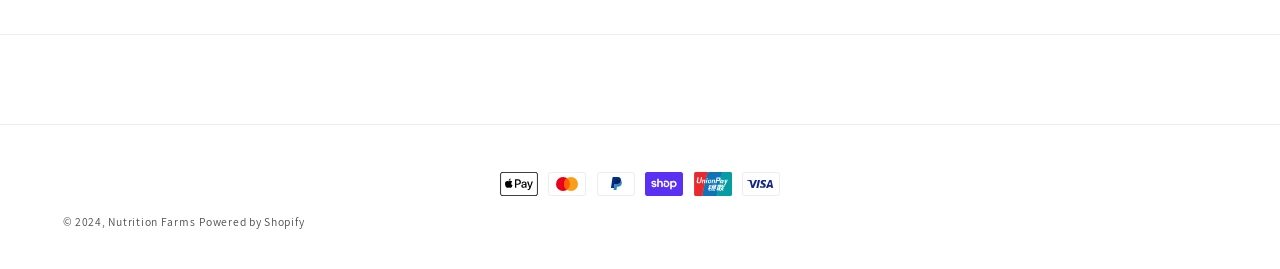Given the description of a UI element: "Powered by Shopify", identify the bounding box coordinates of the matching element in the webpage screenshot.

[0.156, 0.794, 0.238, 0.85]